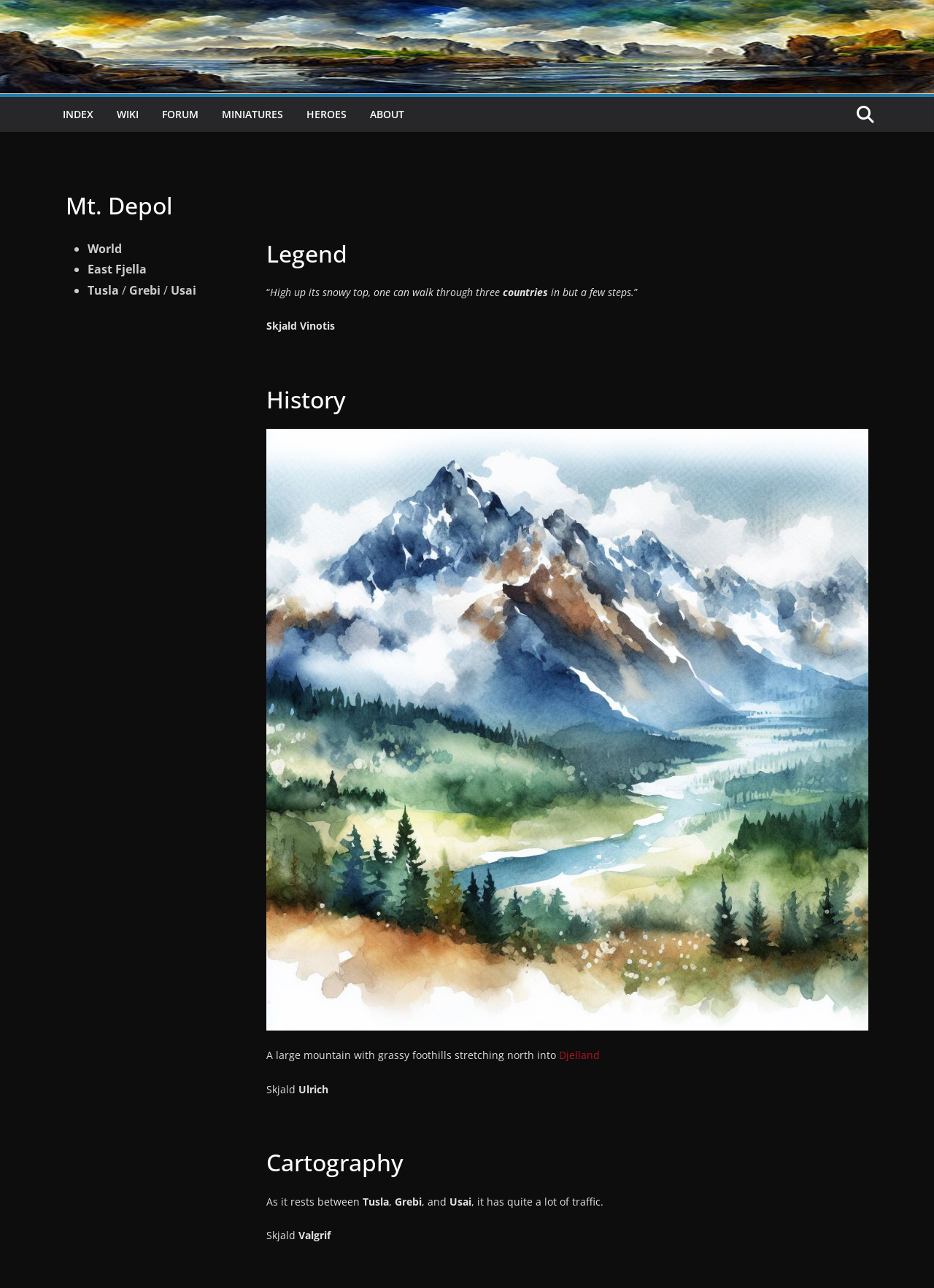Locate the UI element that matches the description Index in the webpage screenshot. Return the bounding box coordinates in the format (top-left x, top-left y, bottom-right x, bottom-right y), with values ranging from 0 to 1.

[0.067, 0.081, 0.1, 0.097]